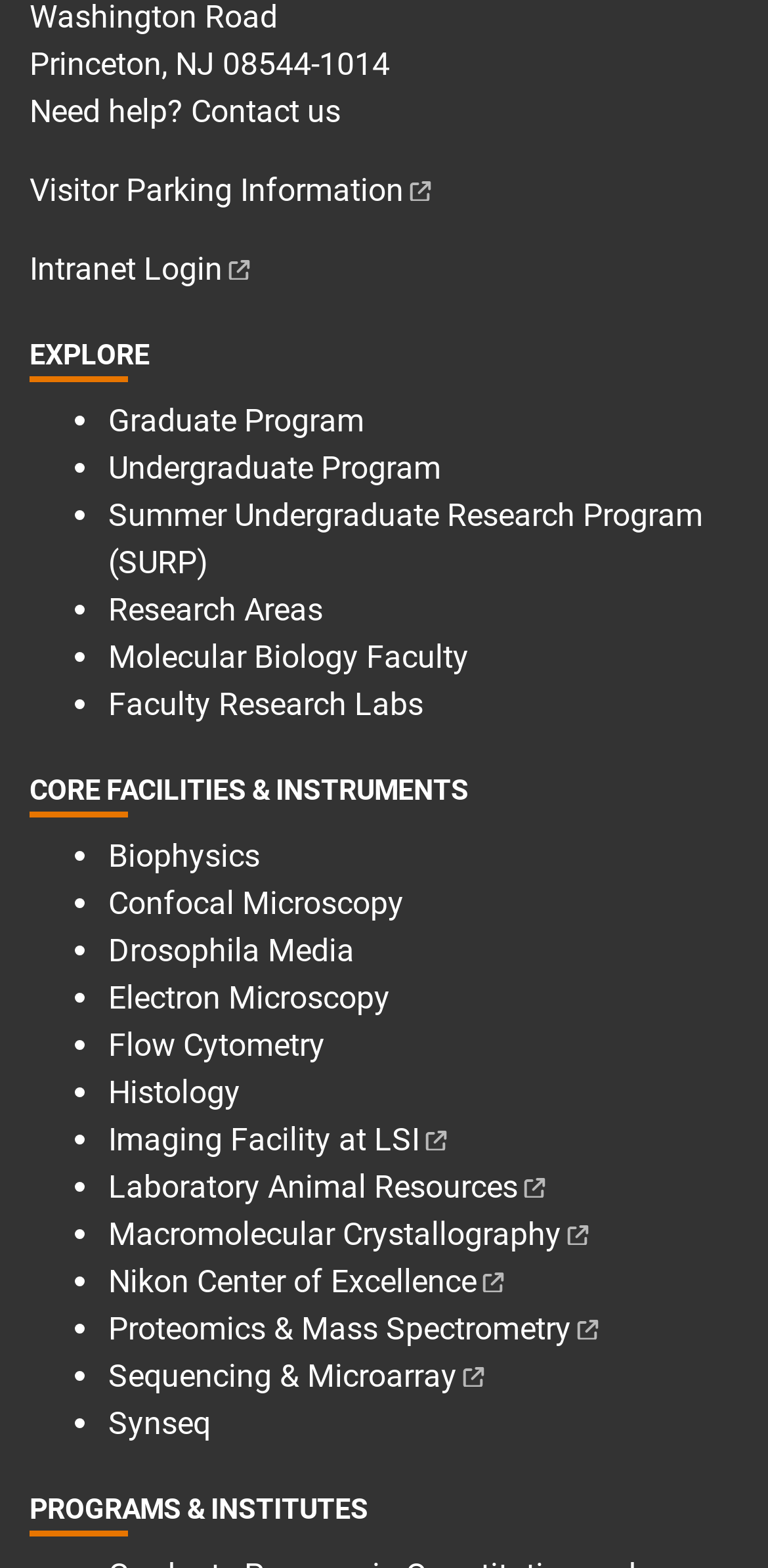What is the purpose of the 'Contact us' link?
Answer the question with detailed information derived from the image.

The 'Contact us' link is located next to the 'Need help?' text, suggesting that it is a resource for users who require assistance or have questions. The link's purpose is to provide a way for users to get help or support.